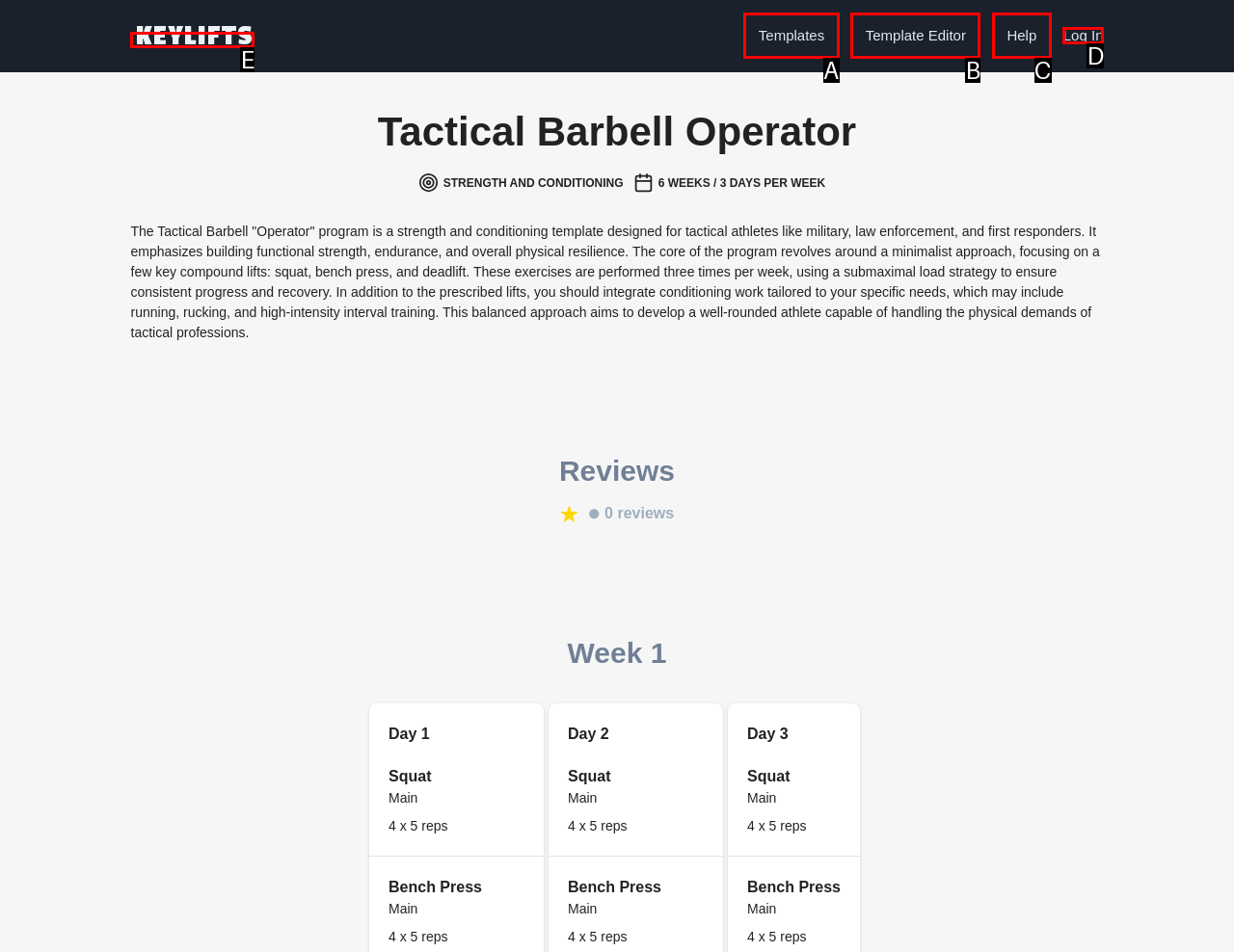Select the option that matches the description: Not a Blog (GRRM). Answer with the letter of the correct option directly.

None